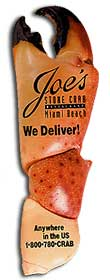What is the scope of the restaurant's delivery service?
Based on the content of the image, thoroughly explain and answer the question.

At the bottom, contact information is provided, indicating the restaurant's delivery reach with the line 'Anywhere in the US' followed by the phone number '1-800-780-CRAB.'